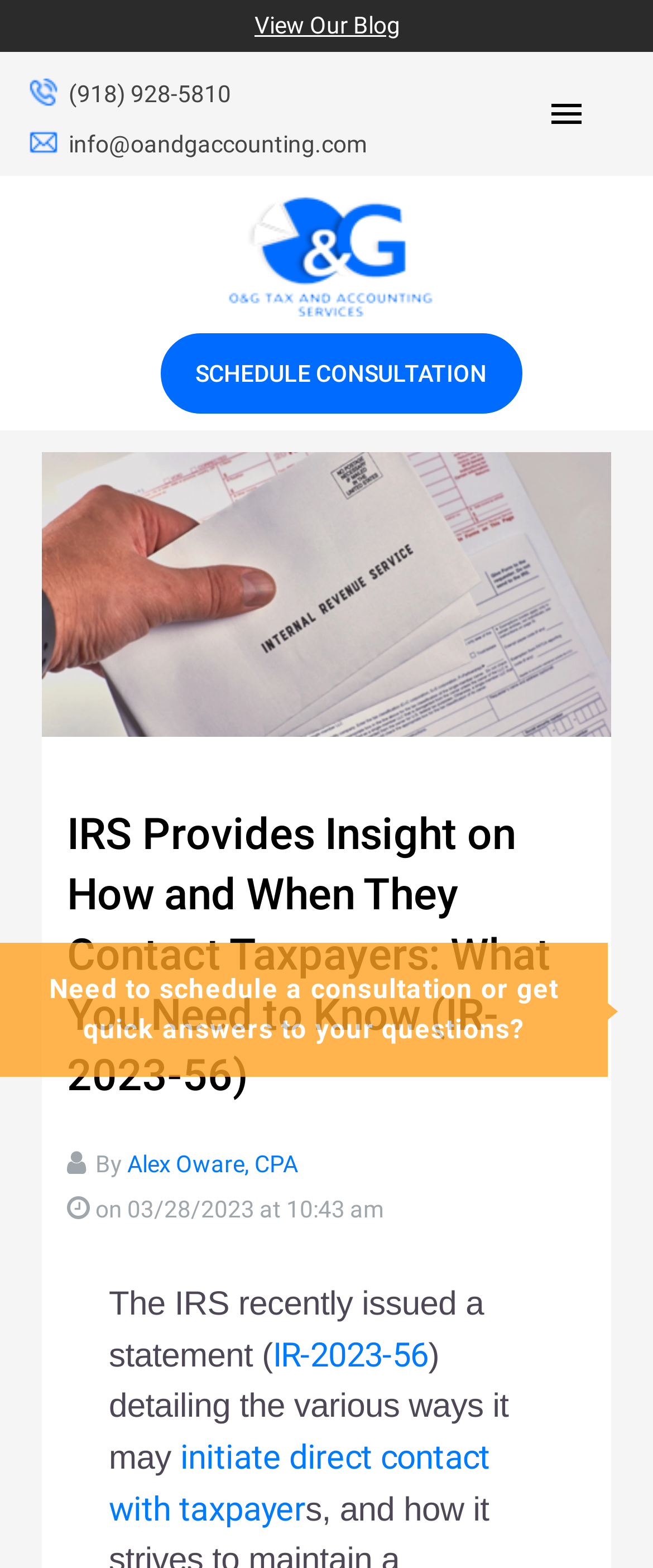Please locate the clickable area by providing the bounding box coordinates to follow this instruction: "Send an email".

[0.105, 0.079, 0.562, 0.105]